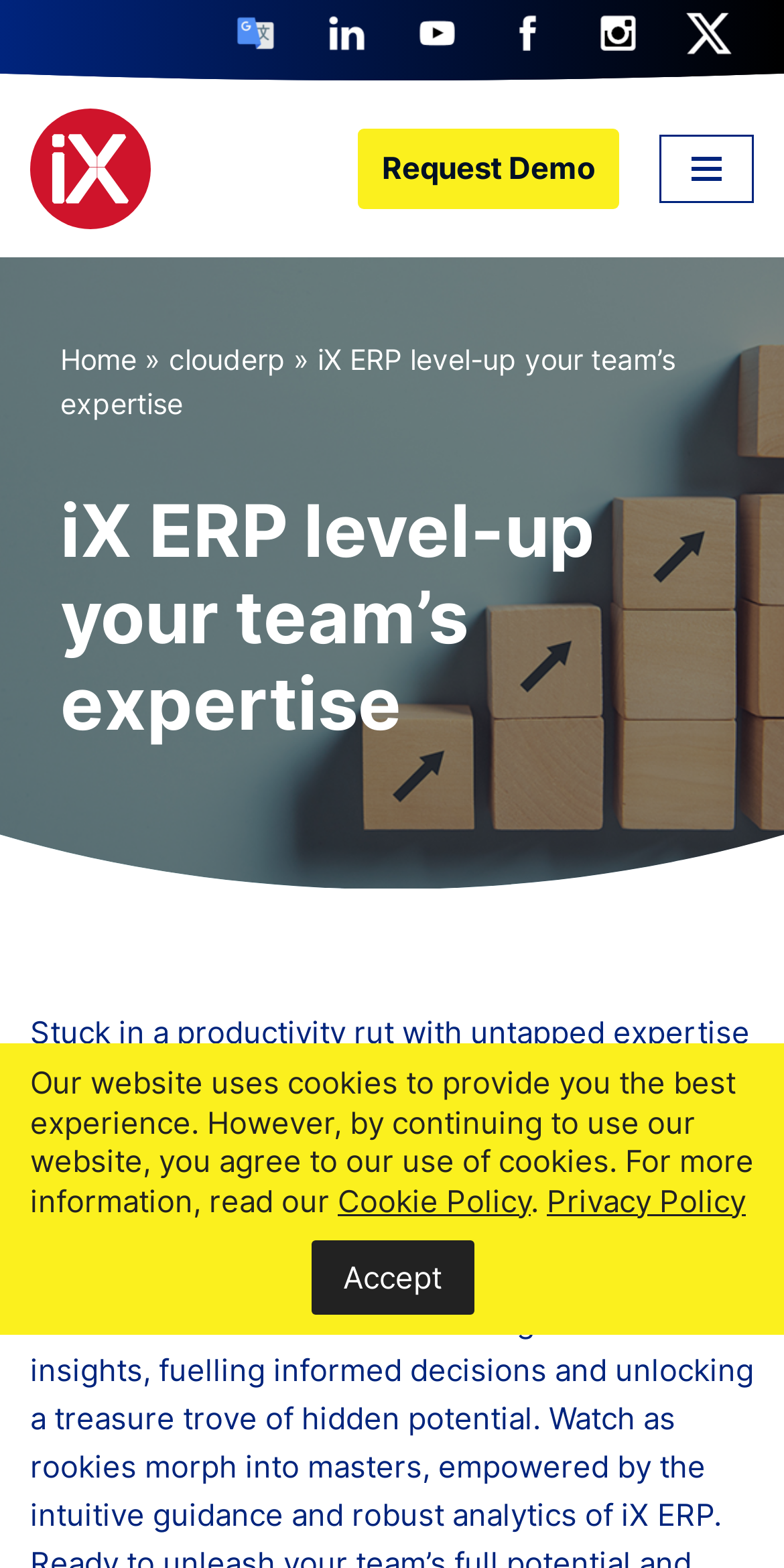What is the language translation feature on the website?
From the details in the image, answer the question comprehensively.

The website has a link 'Translation' accompanied by a 'Language-Translation' image, indicating that the website offers a language translation feature. This feature likely allows users to translate the website's content into different languages.